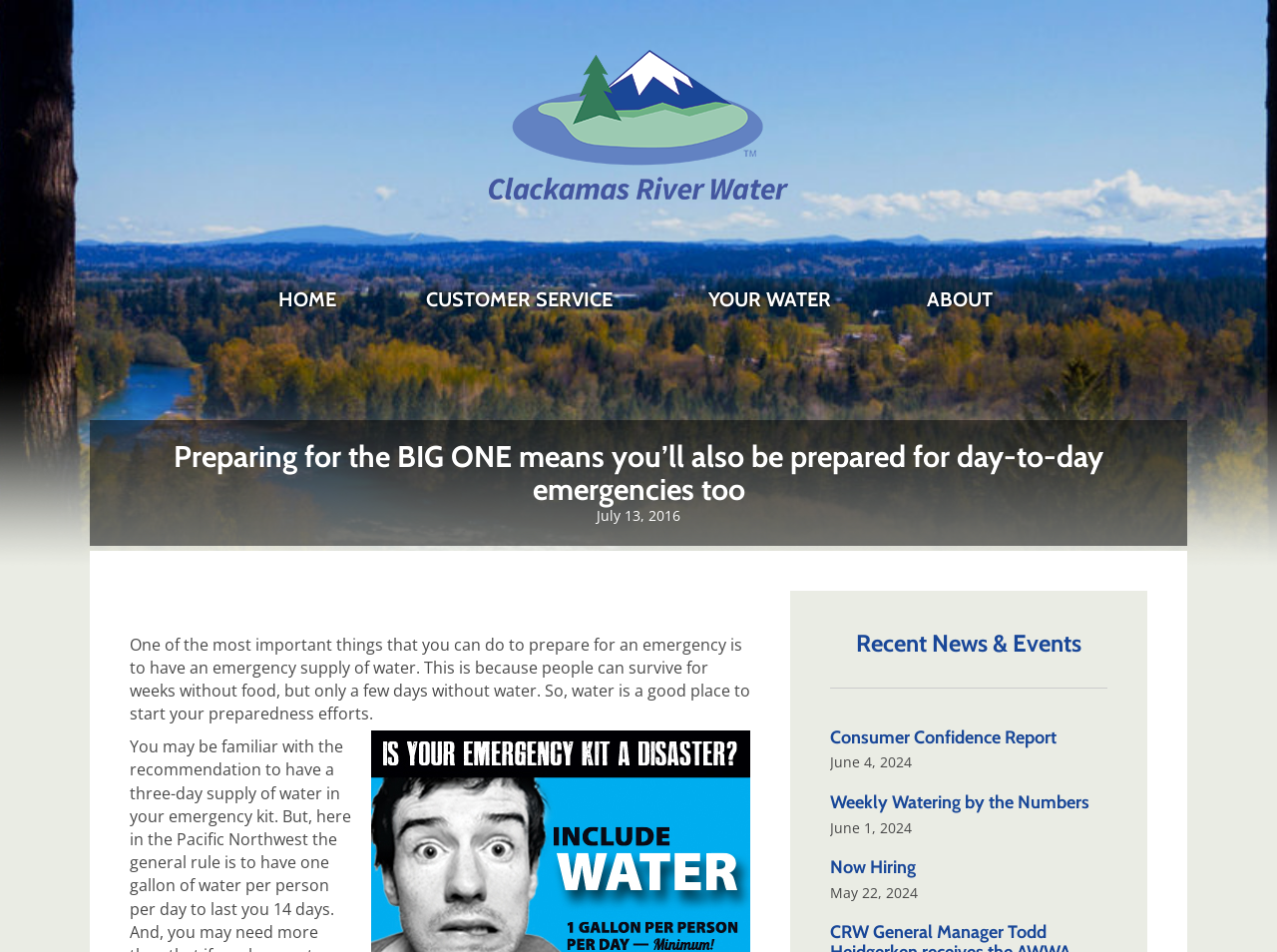From the webpage screenshot, identify the region described by Weekly Watering by the Numbers. Provide the bounding box coordinates as (top-left x, top-left y, bottom-right x, bottom-right y), with each value being a floating point number between 0 and 1.

[0.65, 0.831, 0.853, 0.854]